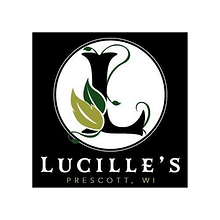Refer to the screenshot and answer the following question in detail:
What is written at the bottom of the logo?

The caption states that the name 'LUCILLE'S' is elegantly arched at the bottom of the logo, accompanied by the text 'PRESCOTT, WI', which indicates the business's location.